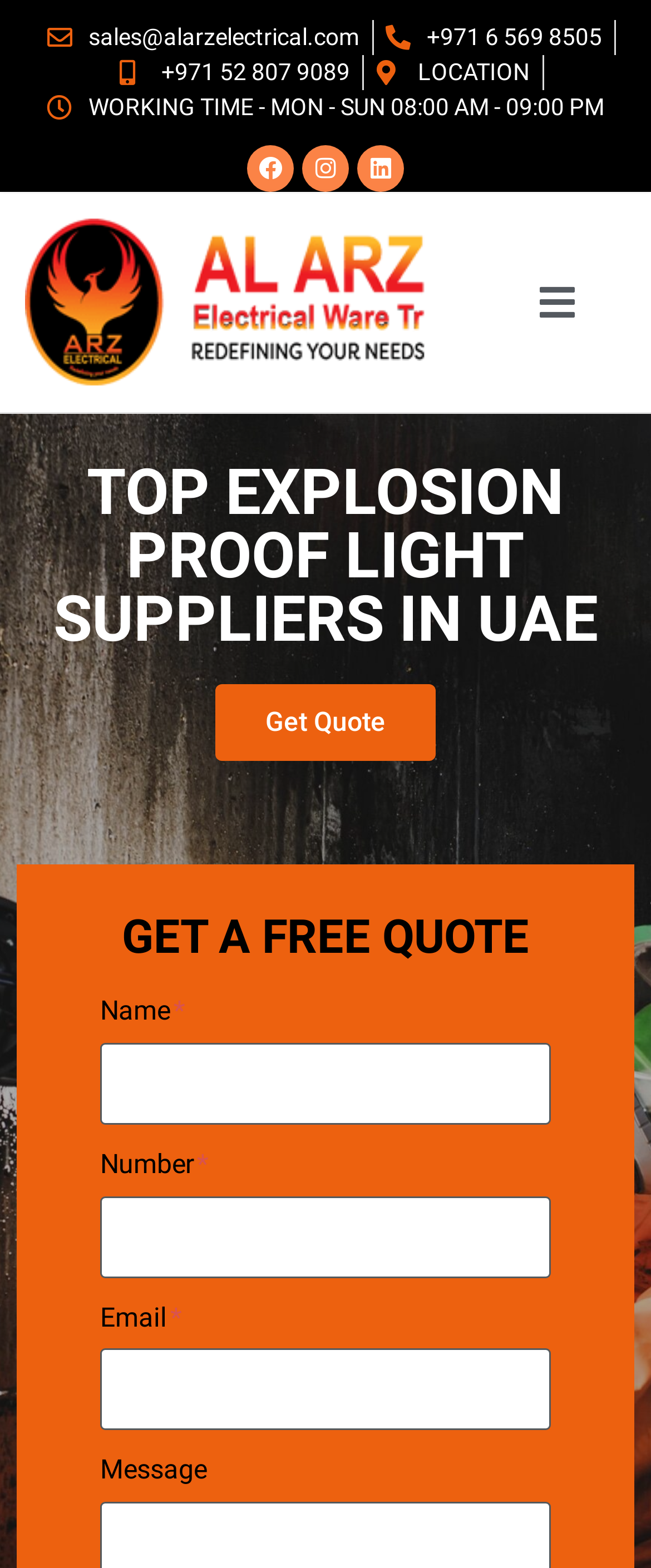Find and indicate the bounding box coordinates of the region you should select to follow the given instruction: "Click the 'Get Quote' button".

[0.331, 0.436, 0.669, 0.485]